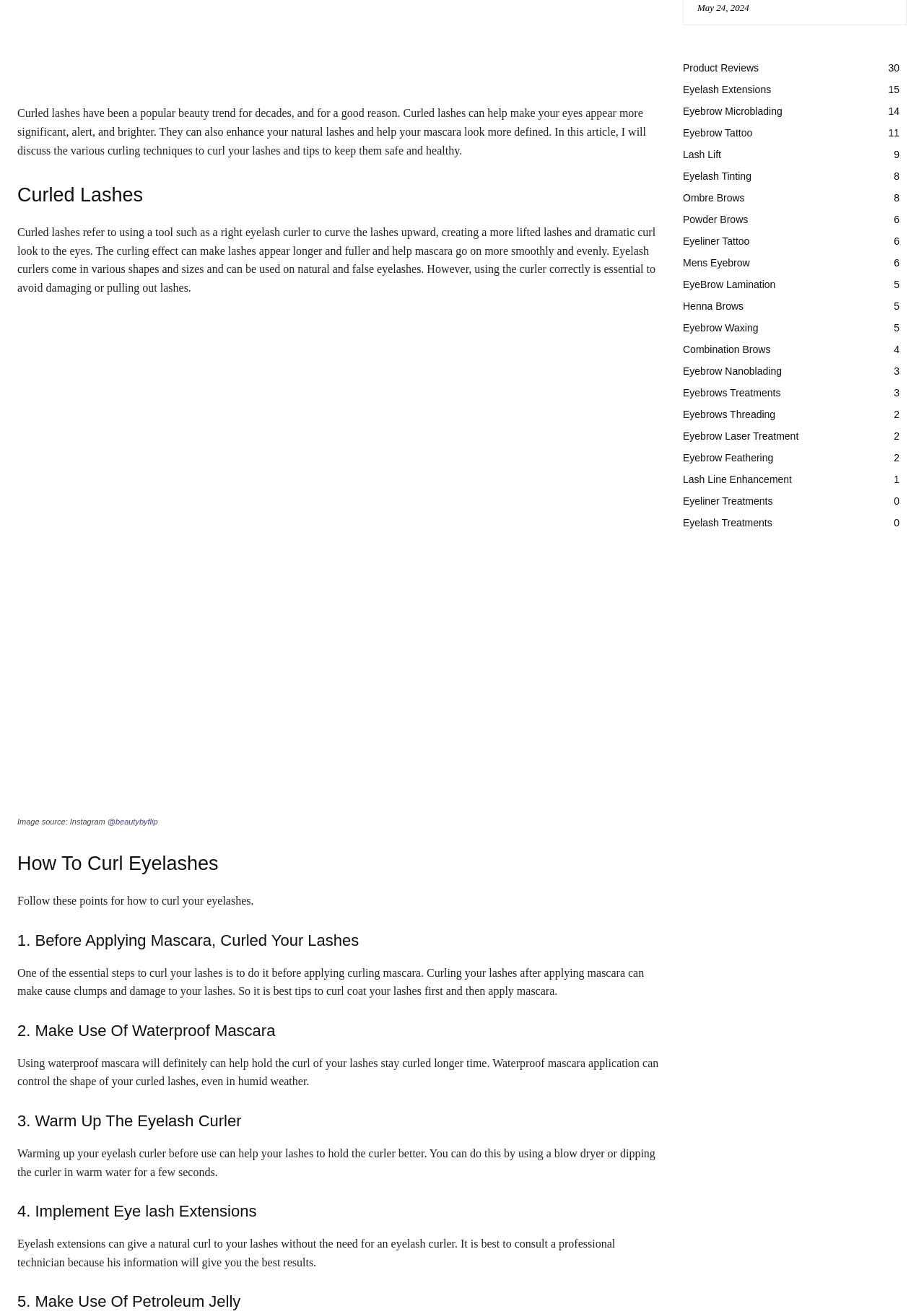Locate the bounding box of the UI element defined by this description: "Eyebrow Feathering2". The coordinates should be given as four float numbers between 0 and 1, formatted as [left, top, right, bottom].

[0.739, 0.344, 0.837, 0.353]